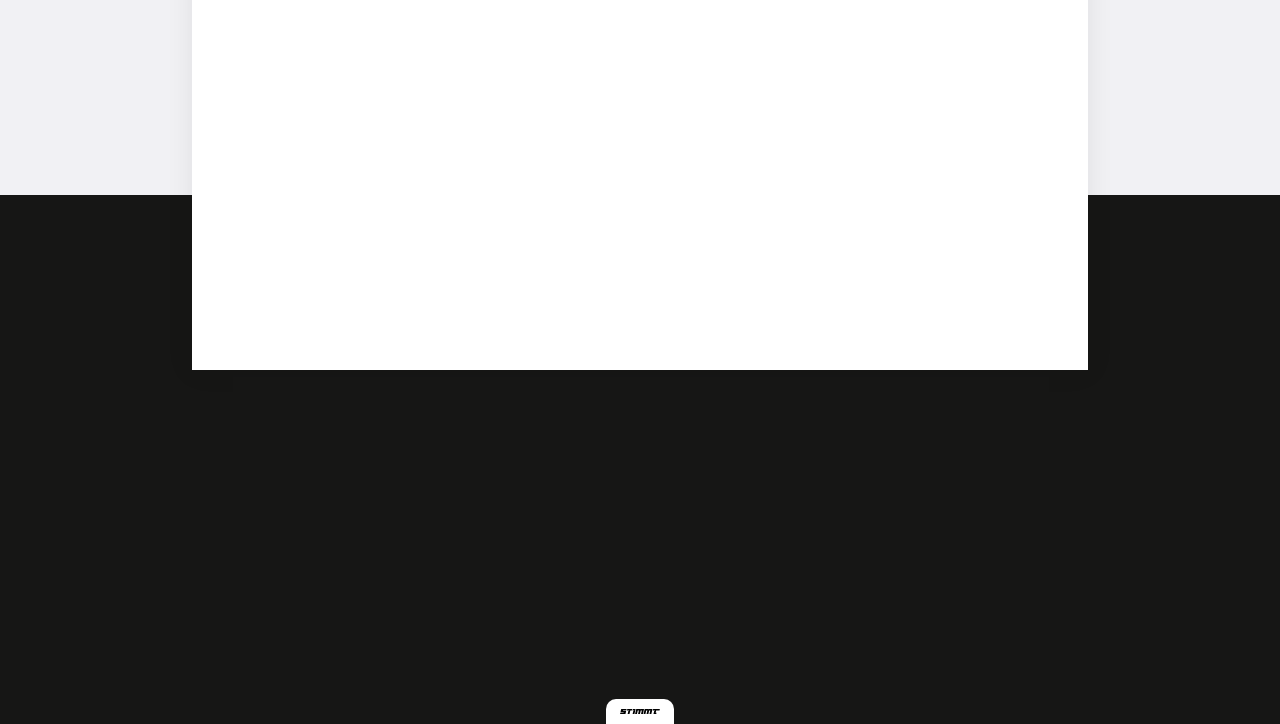Refer to the image and answer the question with as much detail as possible: What are the products listed on the webpage?

The webpage lists several products under the heading 'Our products', which are Basebeton, Stuccopuro, Oxidestuc, Sichtbeton, and Beton Ciré, indicating that these are the products offered by the company.